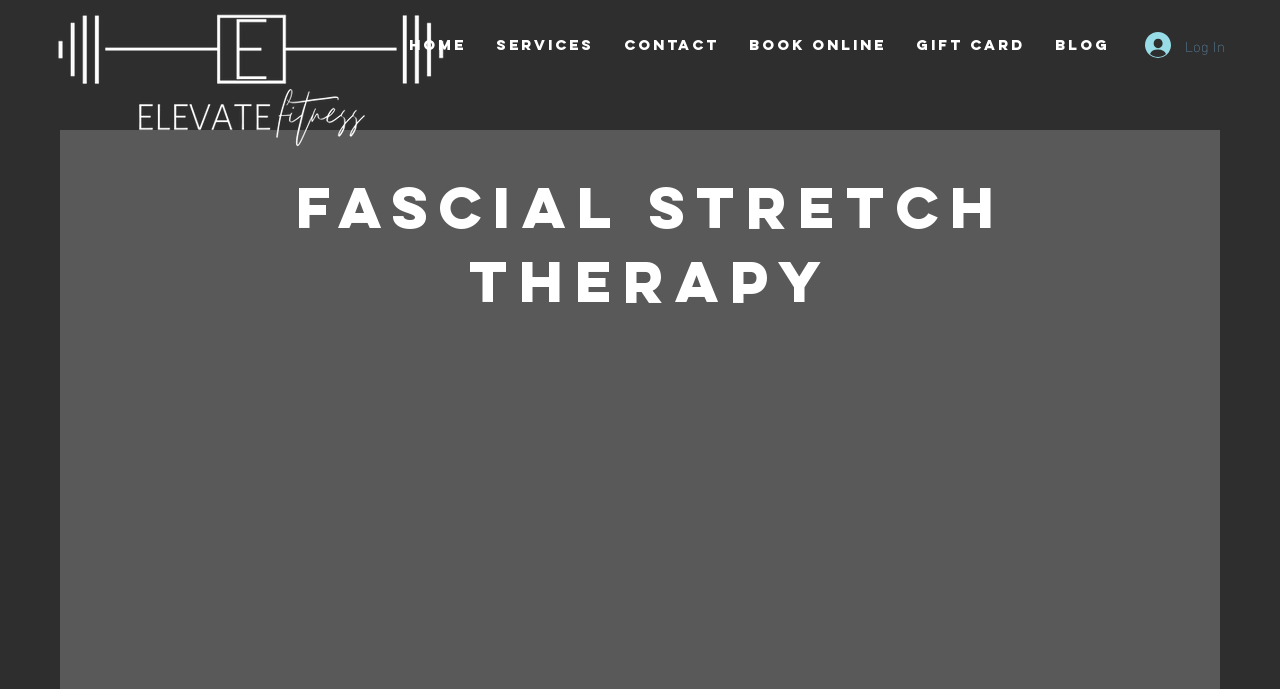What is the purpose of the 'Log In' button?
Provide a concise answer using a single word or phrase based on the image.

To log in to an account